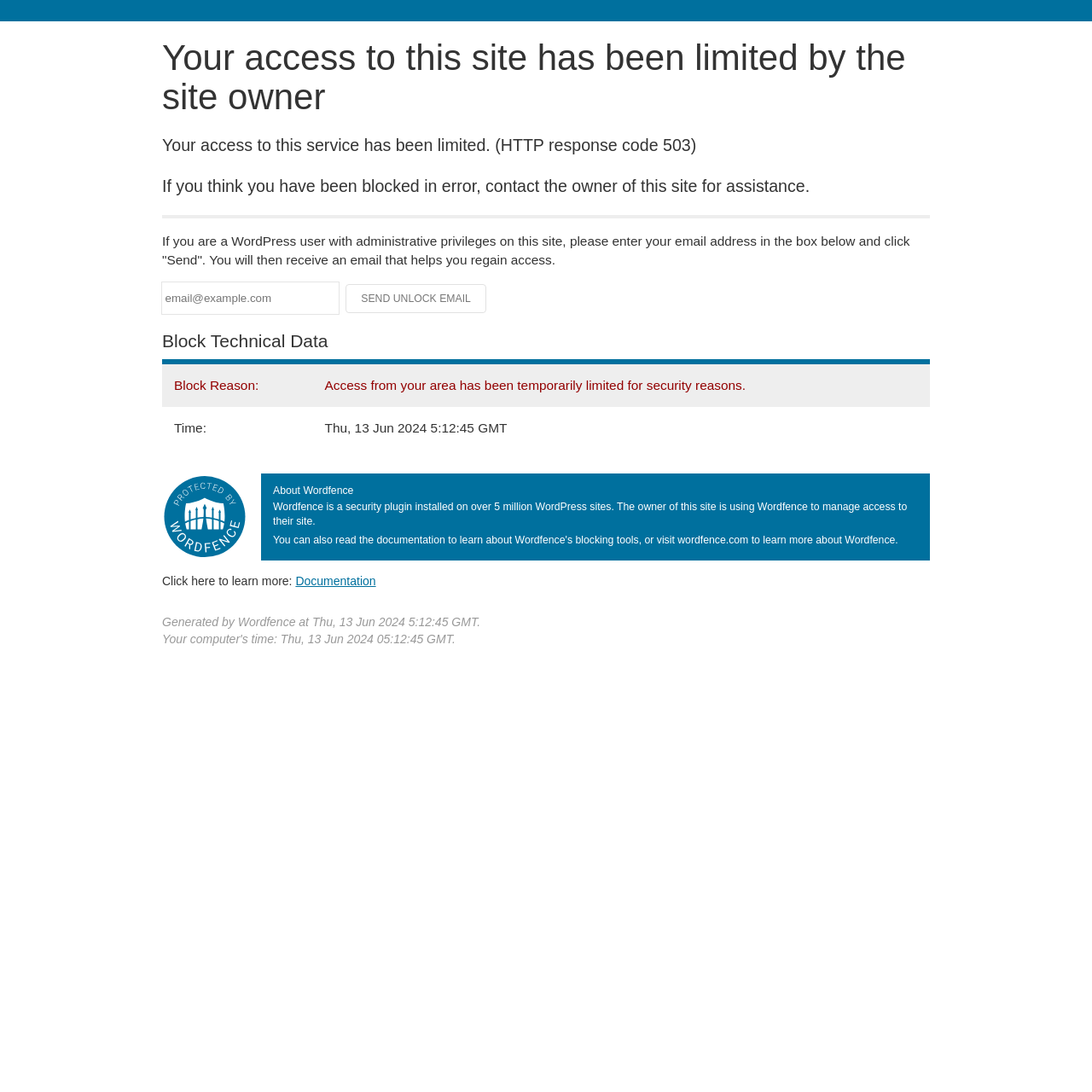What plugin is used to manage site access?
Please provide a comprehensive and detailed answer to the question.

The plugin used to manage site access is mentioned in the 'About Wordfence' section, where it is stated that 'The owner of this site is using Wordfence to manage access to their site.'